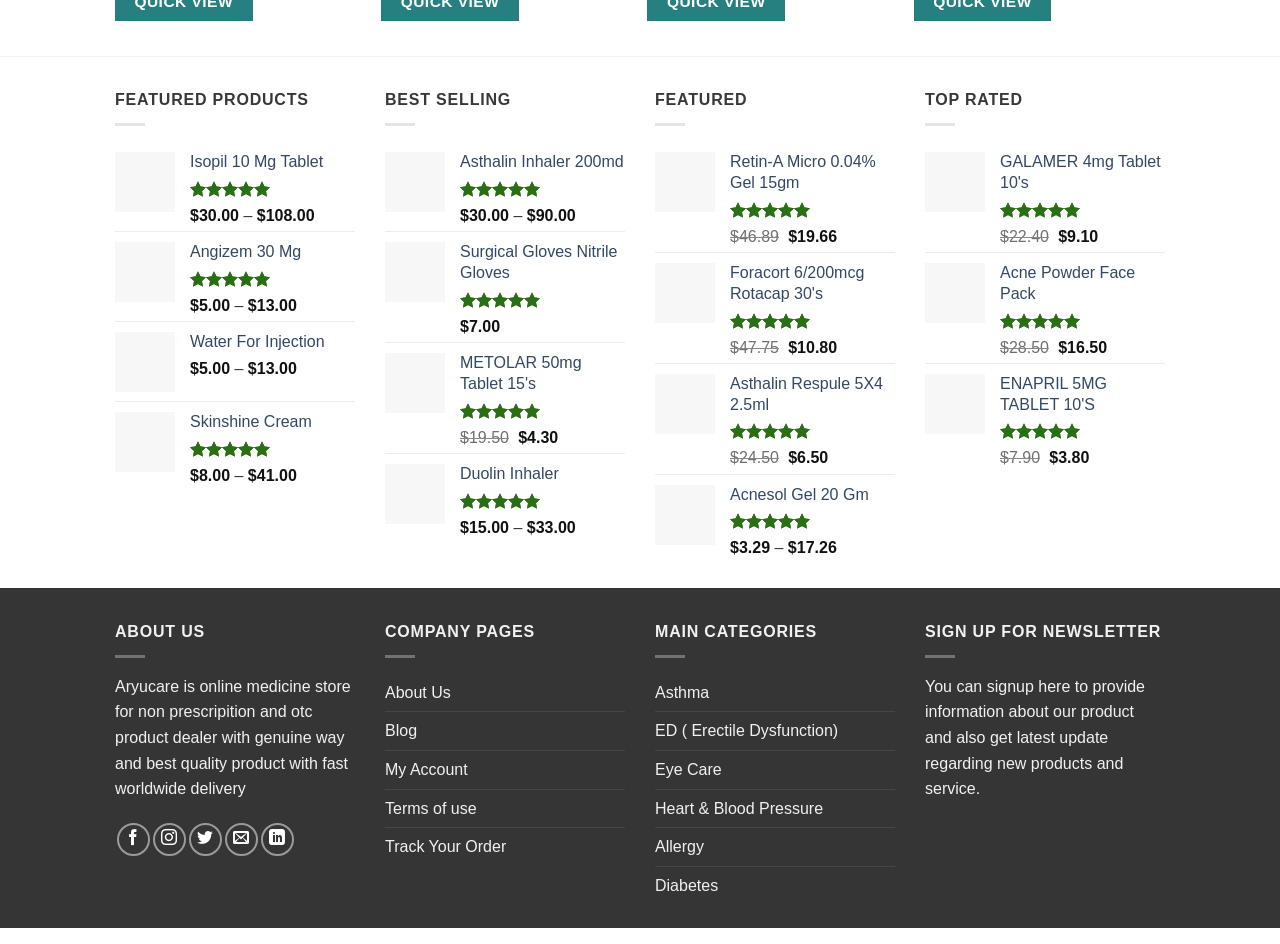What is the discount price of the 'GALAMER 4mg Tablet 10's' product?
Refer to the image and respond with a one-word or short-phrase answer.

$9.10